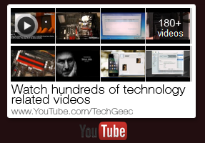Carefully examine the image and provide an in-depth answer to the question: What is the purpose of the YouTube logo on the banner?

The prominent YouTube logo on the banner reinforces the digital platform where the technology-related videos can be viewed, which is YouTube.